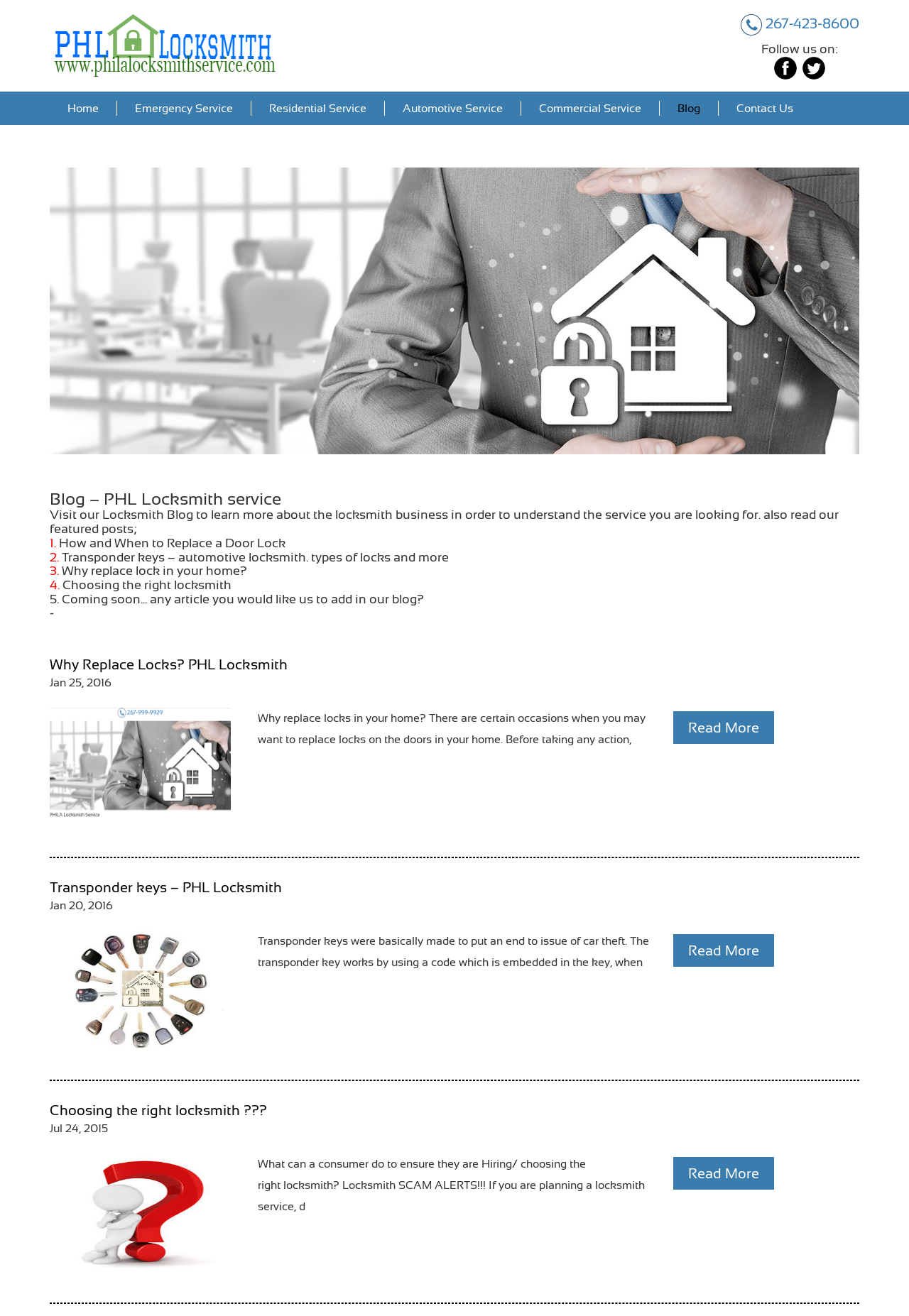Specify the bounding box coordinates of the element's region that should be clicked to achieve the following instruction: "Call the phone number". The bounding box coordinates consist of four float numbers between 0 and 1, in the format [left, top, right, bottom].

[0.815, 0.011, 0.945, 0.027]